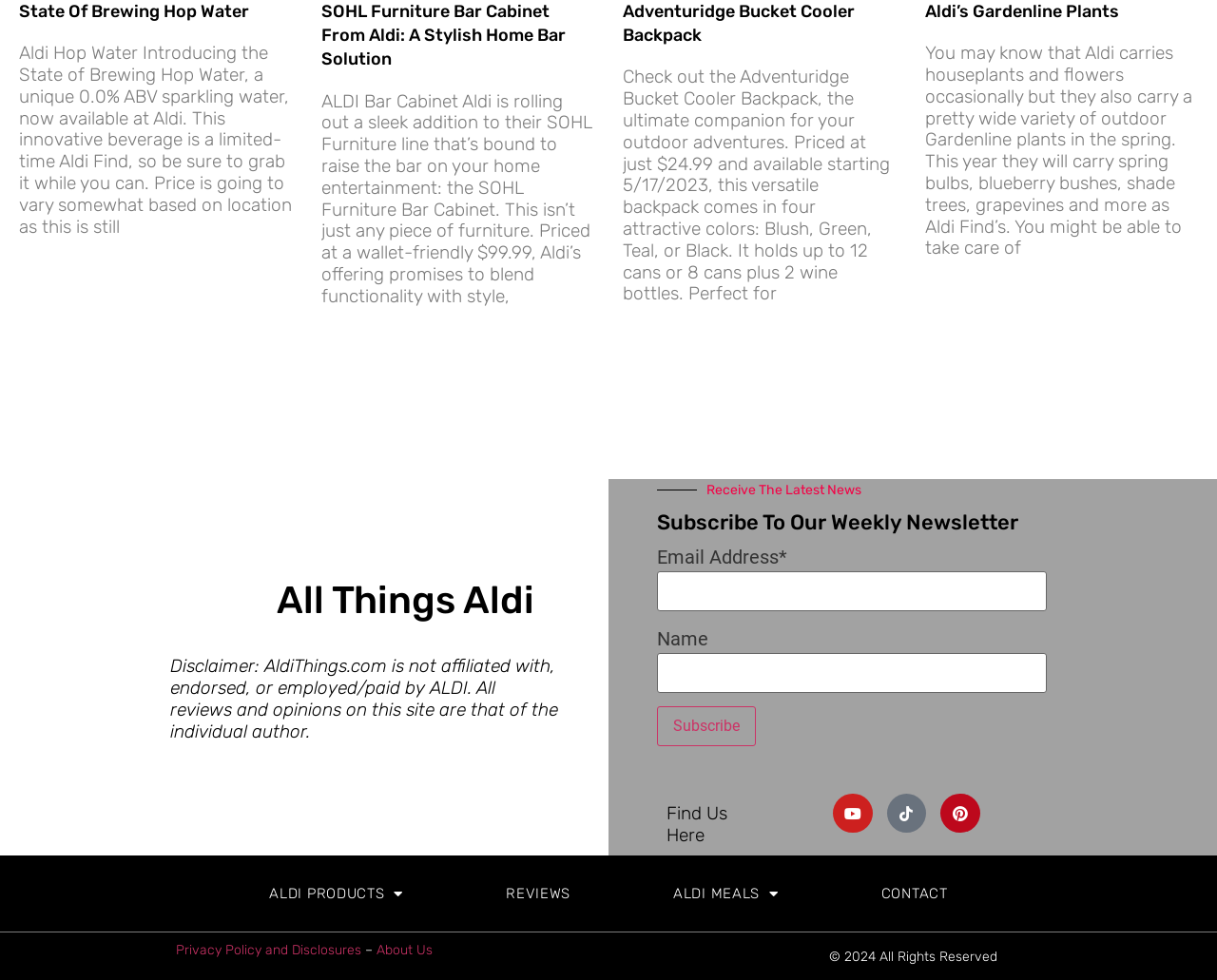Use a single word or phrase to answer the question:
What is the price of the SOHL Furniture Bar Cabinet?

$99.99